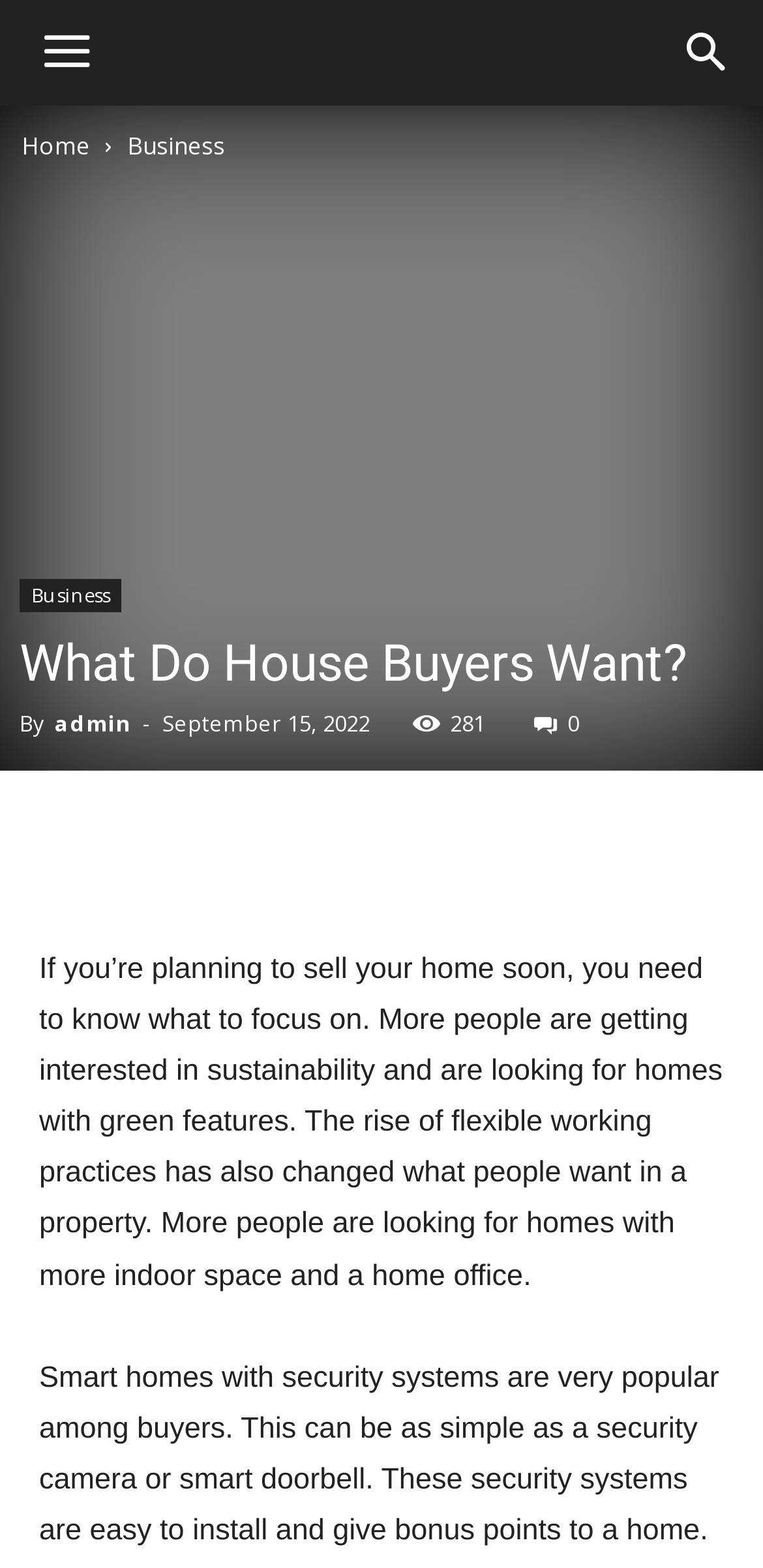Can you specify the bounding box coordinates of the area that needs to be clicked to fulfill the following instruction: "Click the Home link"?

[0.028, 0.082, 0.118, 0.104]